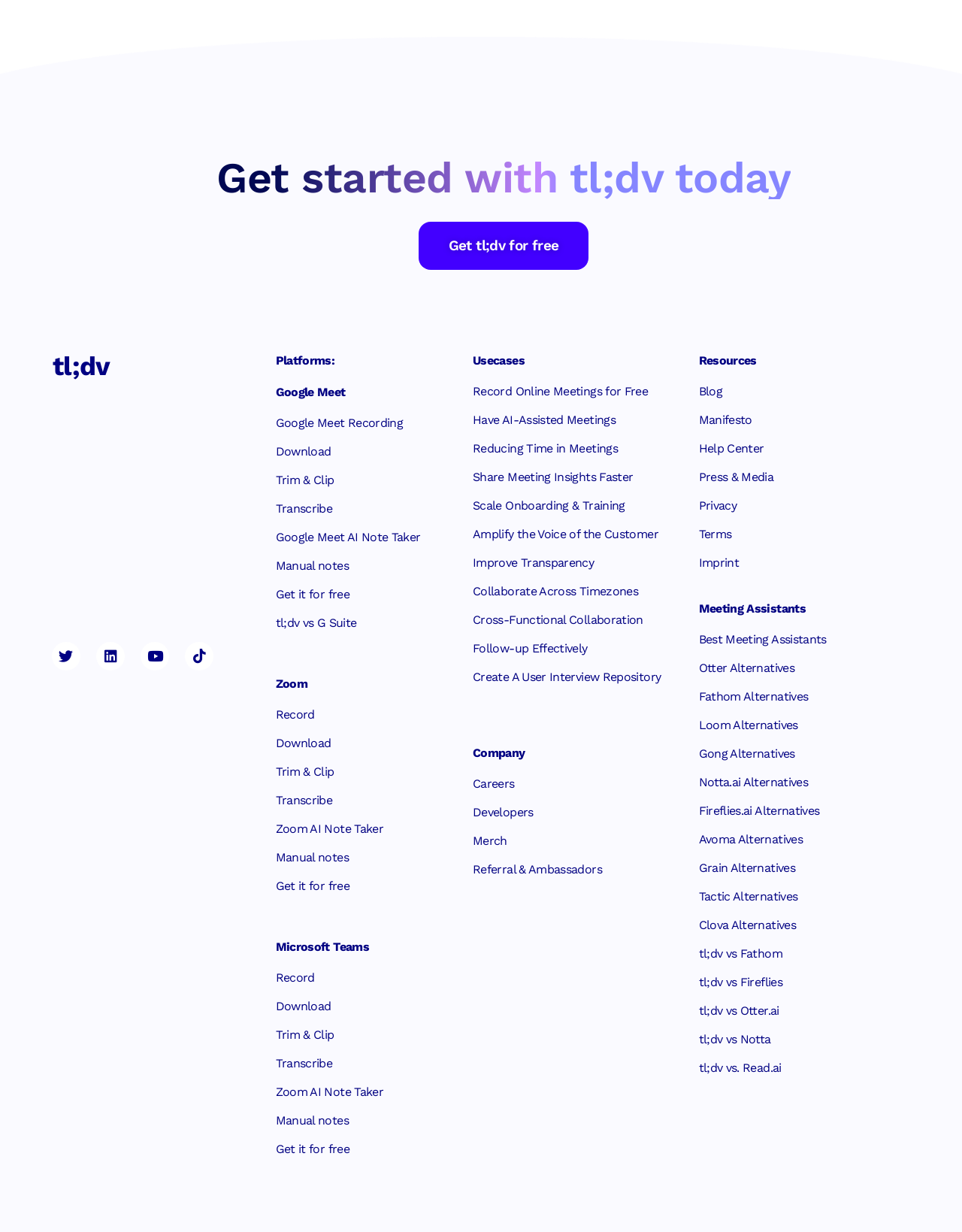Pinpoint the bounding box coordinates of the clickable area necessary to execute the following instruction: "Check the company's LinkedIn page". The coordinates should be given as four float numbers between 0 and 1, namely [left, top, right, bottom].

None